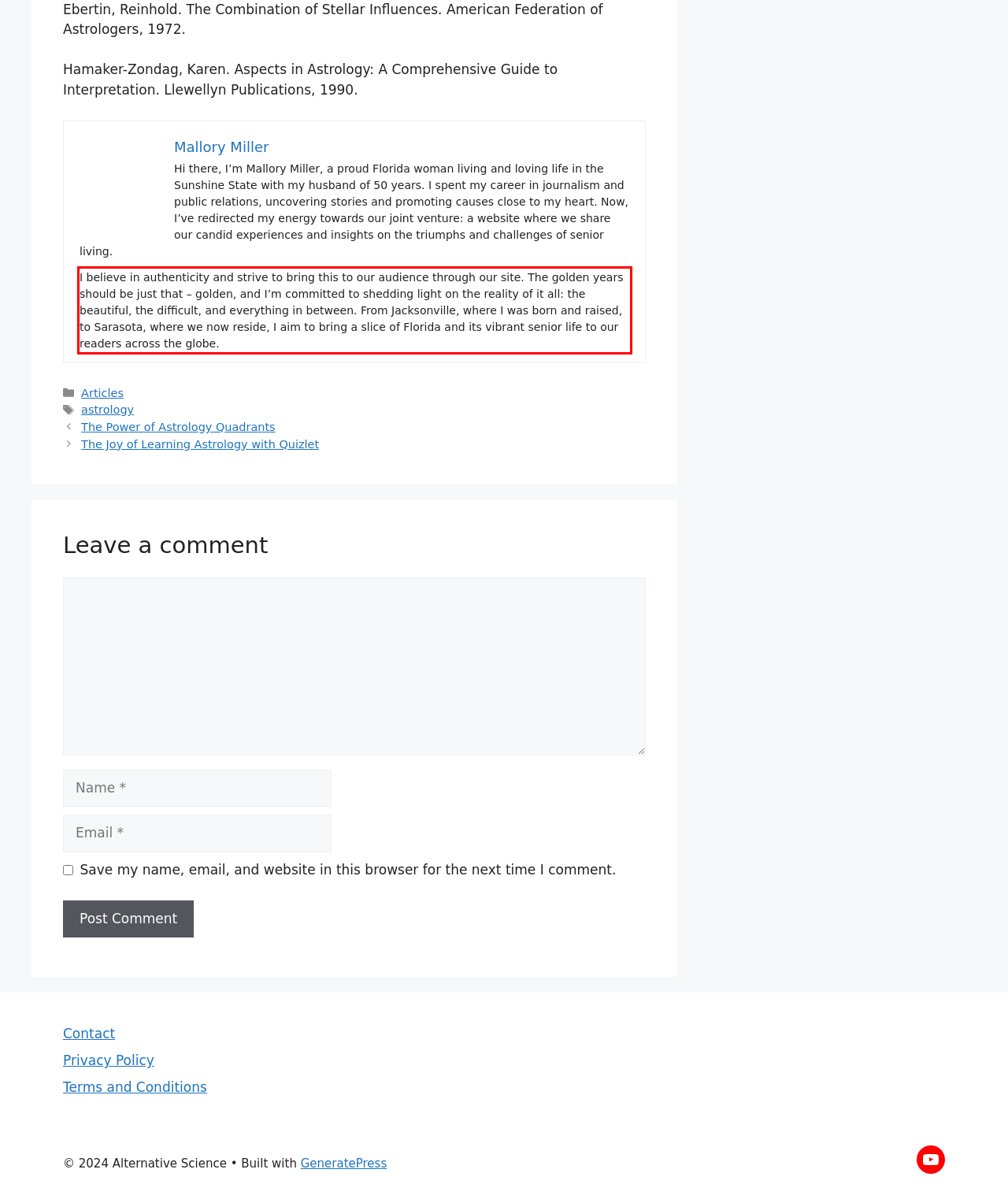Locate the red bounding box in the provided webpage screenshot and use OCR to determine the text content inside it.

I believe in authenticity and strive to bring this to our audience through our site. The golden years should be just that – golden, and I’m committed to shedding light on the reality of it all: the beautiful, the difficult, and everything in between. From Jacksonville, where I was born and raised, to Sarasota, where we now reside, I aim to bring a slice of Florida and its vibrant senior life to our readers across the globe.